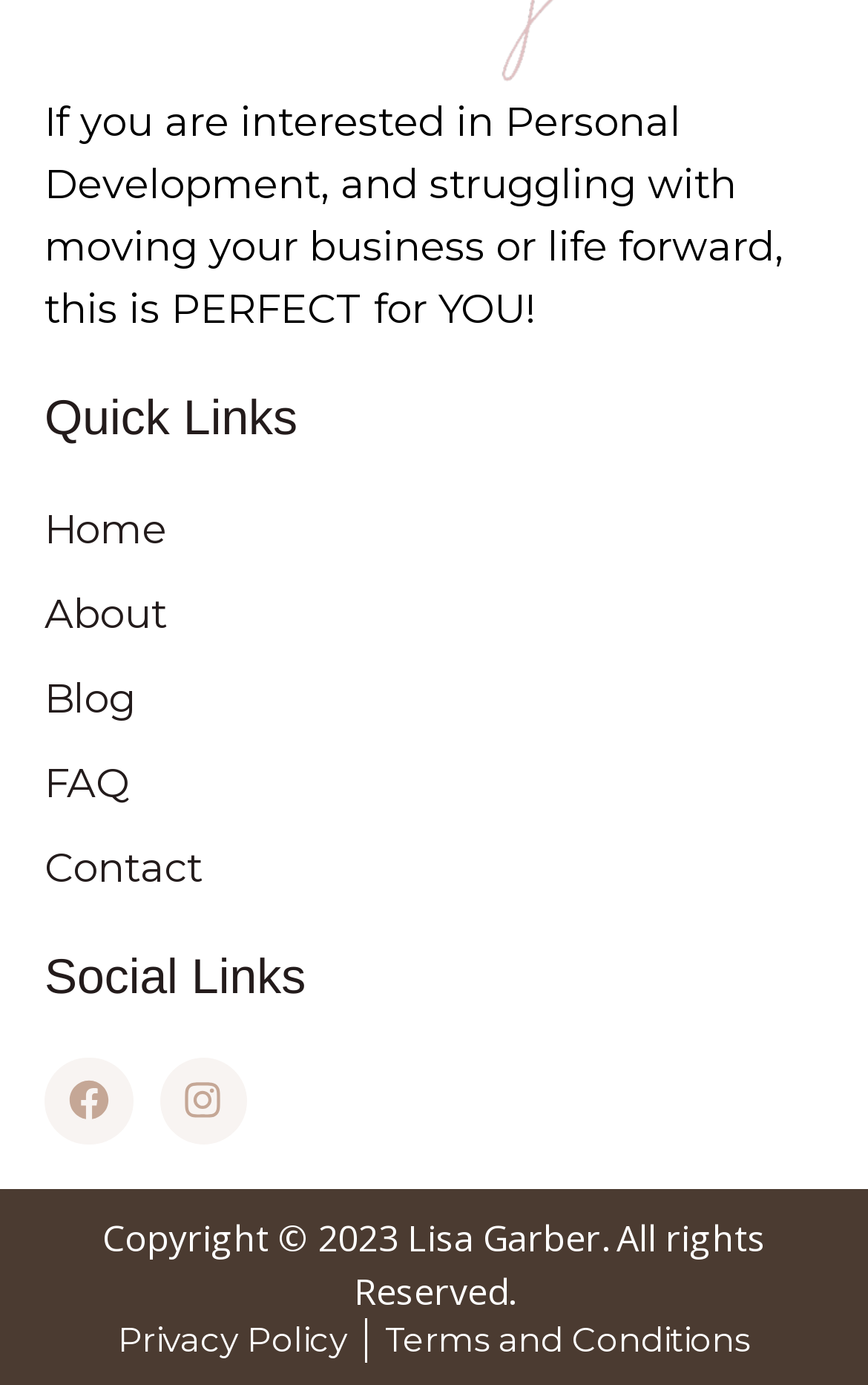For the given element description Privacy Policy, determine the bounding box coordinates of the UI element. The coordinates should follow the format (top-left x, top-left y, bottom-right x, bottom-right y) and be within the range of 0 to 1.

[0.136, 0.952, 0.4, 0.984]